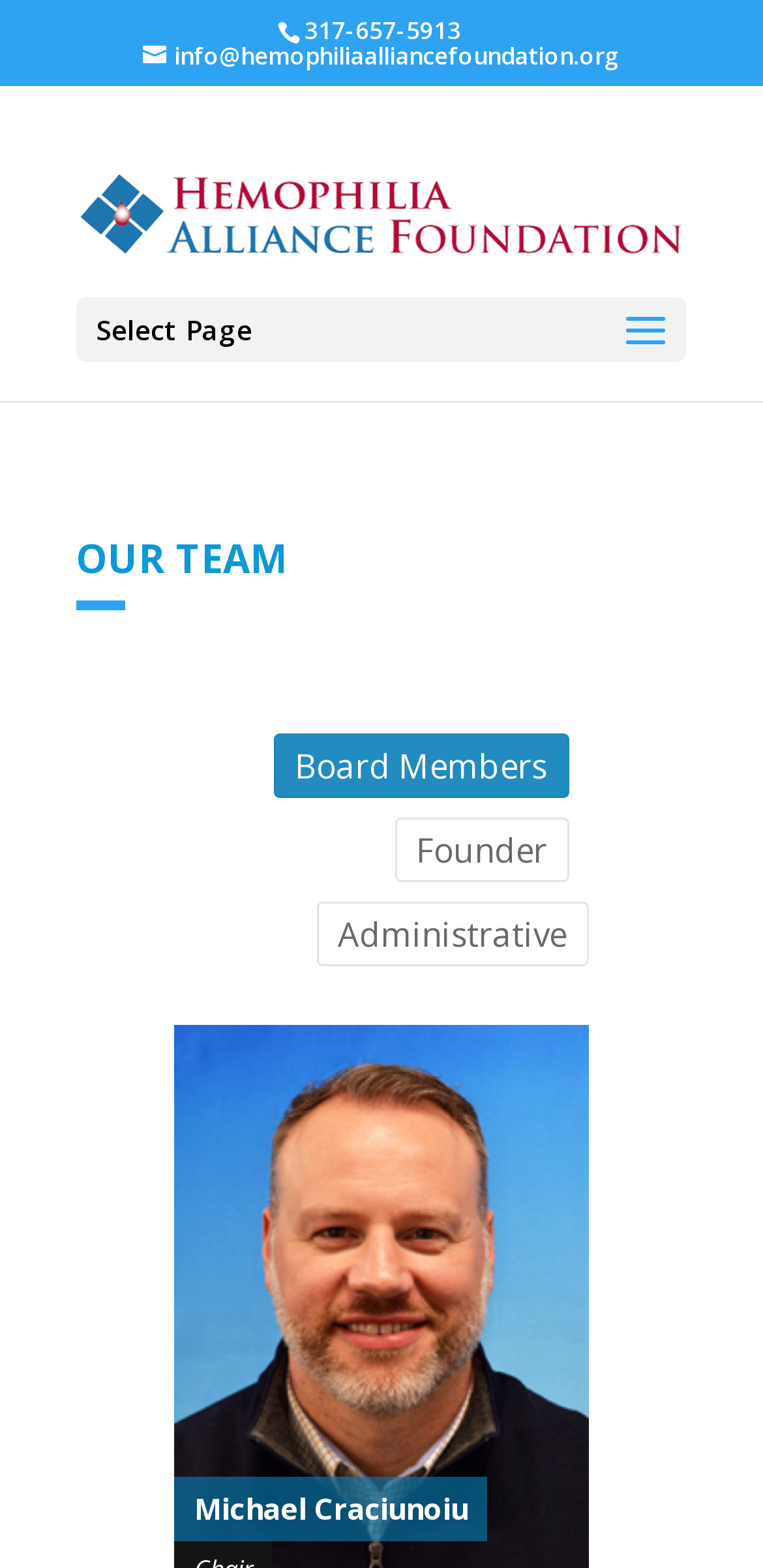Analyze the image and answer the question with as much detail as possible: 
What is the email address on the webpage?

I found the email address by looking at the link element with the text 'info@hemophiliaalliancefoundation.org' which has a bounding box coordinate of [0.187, 0.025, 0.813, 0.046].